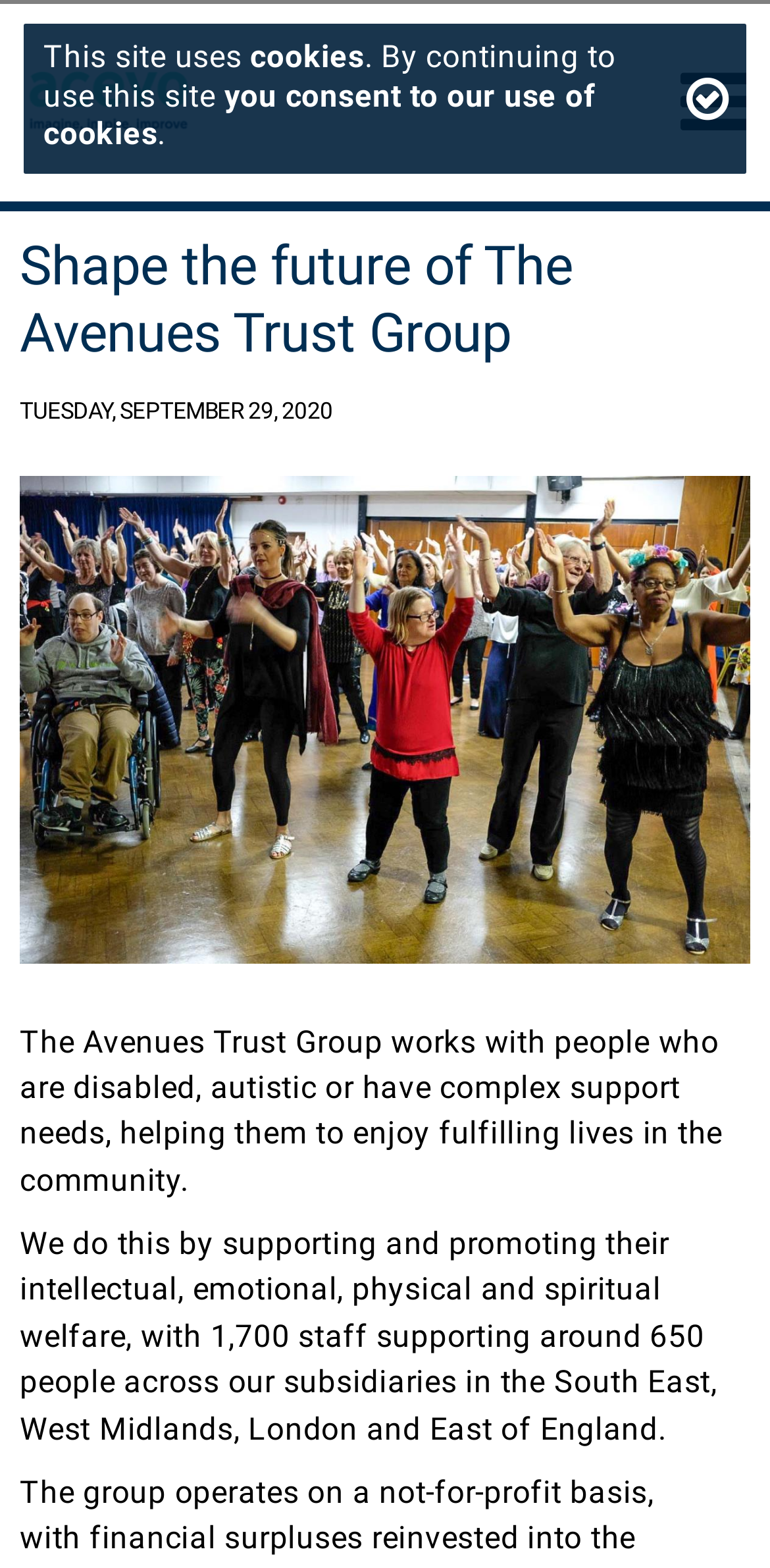Provide a comprehensive caption for the webpage.

The webpage is about a job opportunity with The Avenues Trust Group, as indicated by the title "Shape the future of The Avenues Trust Group". At the top of the page, there is a notification about the site using cookies, with a "Close" button on the right side. Below this notification, there is a logo and a link to "ACEVO Jobs" on the left side, which is likely the job portal.

The main heading "Shape the future of The Avenues Trust Group" is prominently displayed in the middle of the page. Below this heading, there is a date "TUESDAY, SEPTEMBER 29, 2020" displayed.

The main content of the page is divided into two paragraphs. The first paragraph describes the mission of The Avenues Trust Group, stating that they work with people who are disabled, autistic, or have complex support needs, helping them to enjoy fulfilling lives in the community. The second paragraph provides more details about their services, mentioning that they support and promote the intellectual, emotional, physical, and spiritual welfare of around 650 people across their subsidiaries in the South East, West Midlands, London, and East of England, with the help of 1,700 staff.